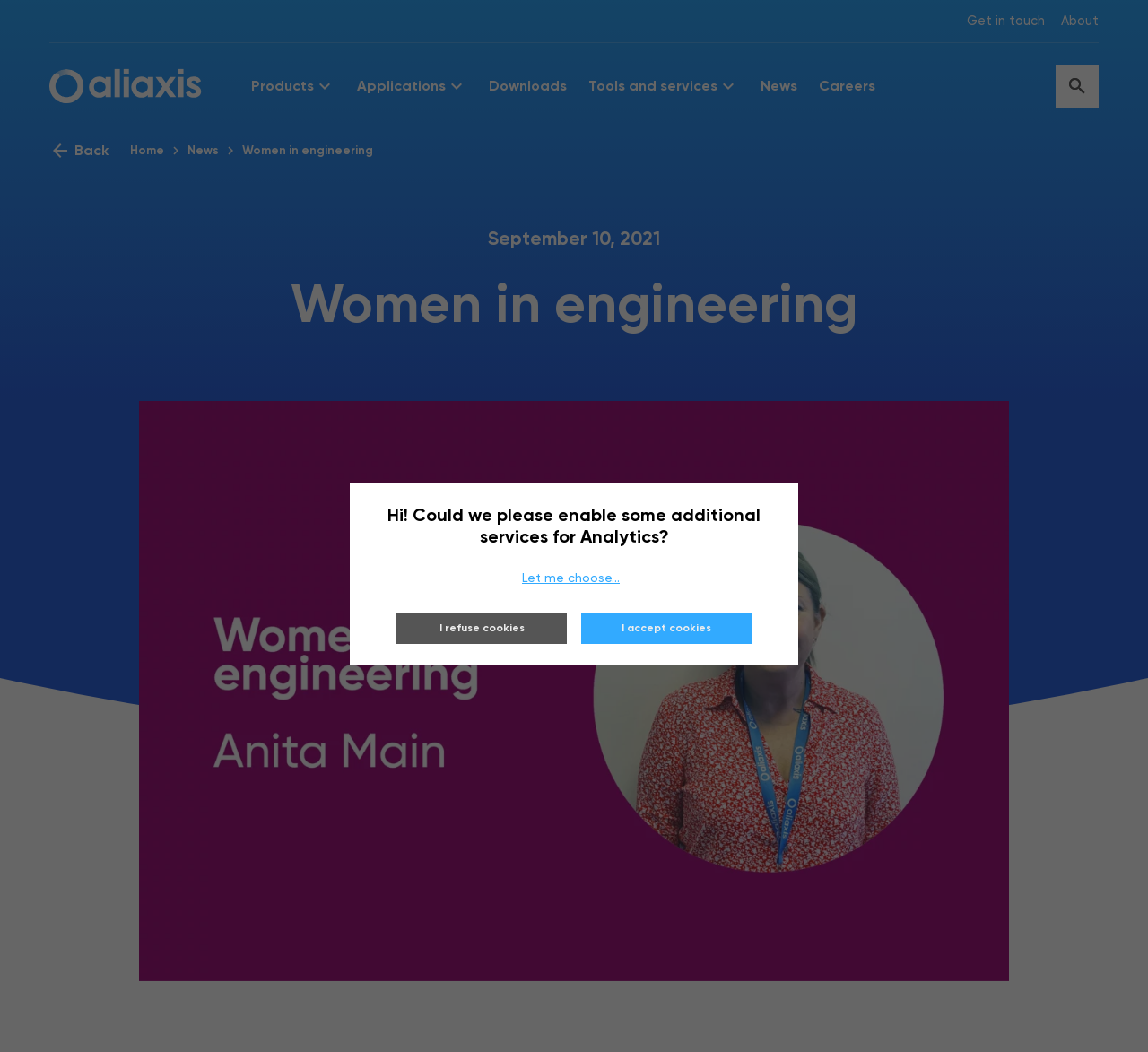Can you show the bounding box coordinates of the region to click on to complete the task described in the instruction: "Click on Get in touch"?

[0.842, 0.006, 0.91, 0.035]